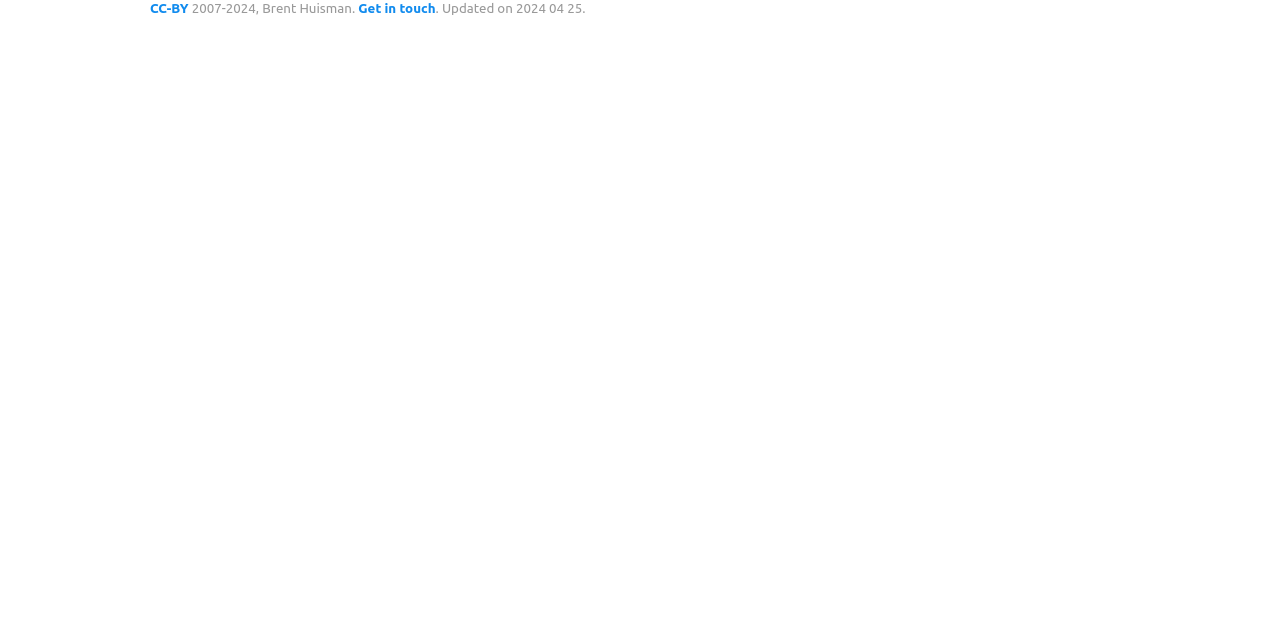Predict the bounding box of the UI element based on the description: "Get in touch". The coordinates should be four float numbers between 0 and 1, formatted as [left, top, right, bottom].

[0.28, 0.002, 0.34, 0.025]